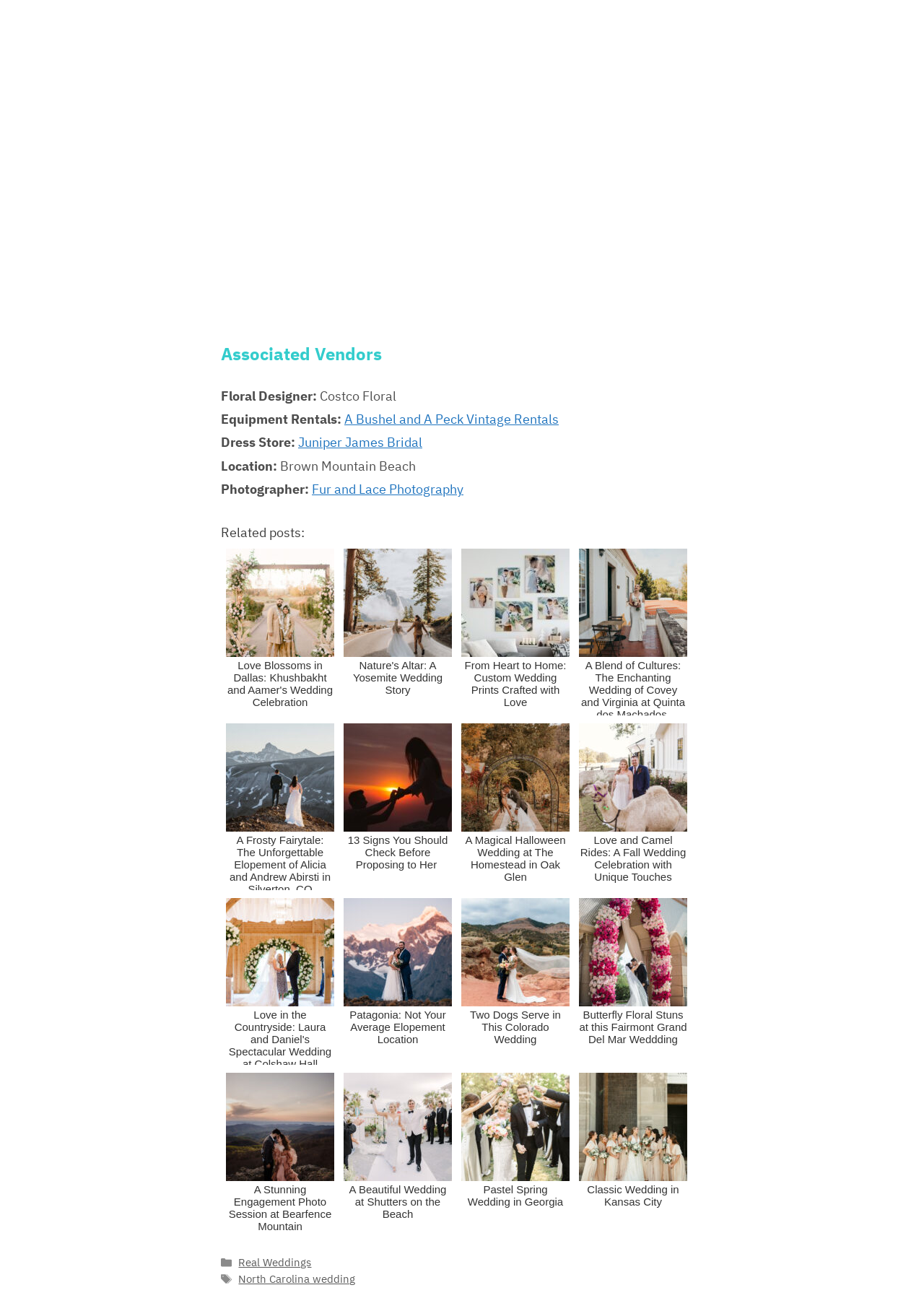Determine the bounding box coordinates for the element that should be clicked to follow this instruction: "Click on 'Love Blossoms in Dallas: Khushbakht and Aamer's Wedding Celebration'". The coordinates should be given as four float numbers between 0 and 1, in the format [left, top, right, bottom].

[0.239, 0.419, 0.367, 0.551]